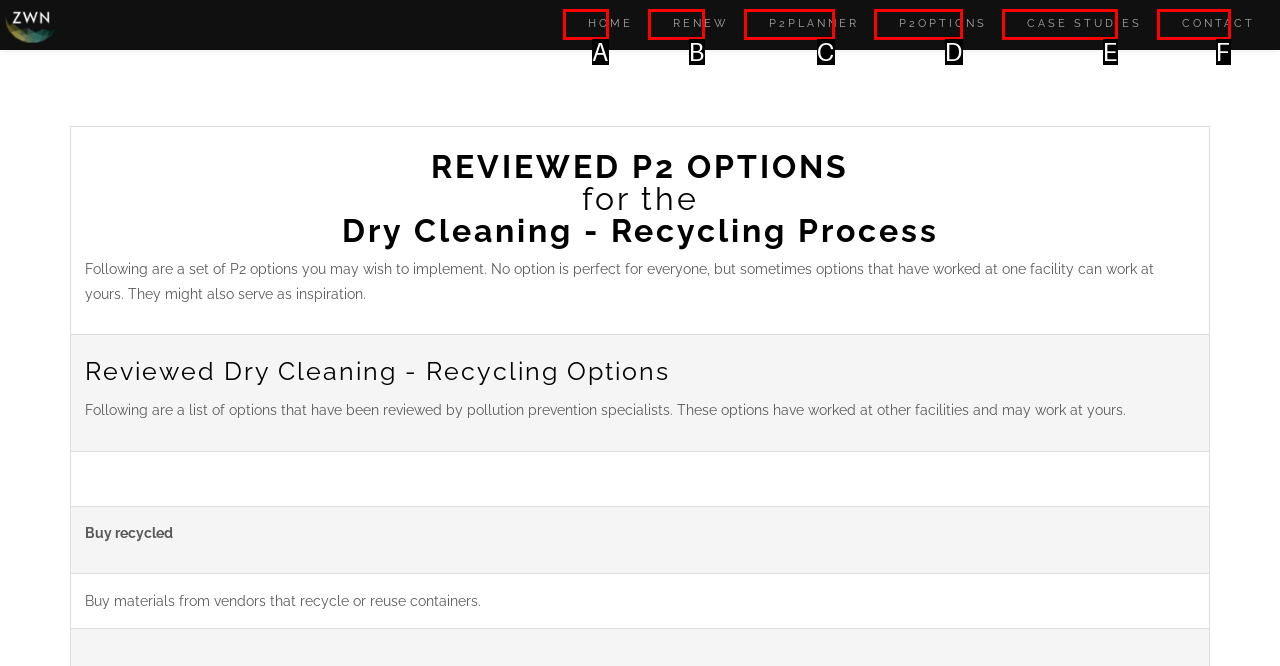Choose the letter that best represents the description: CASE STUDIES. Provide the letter as your response.

E